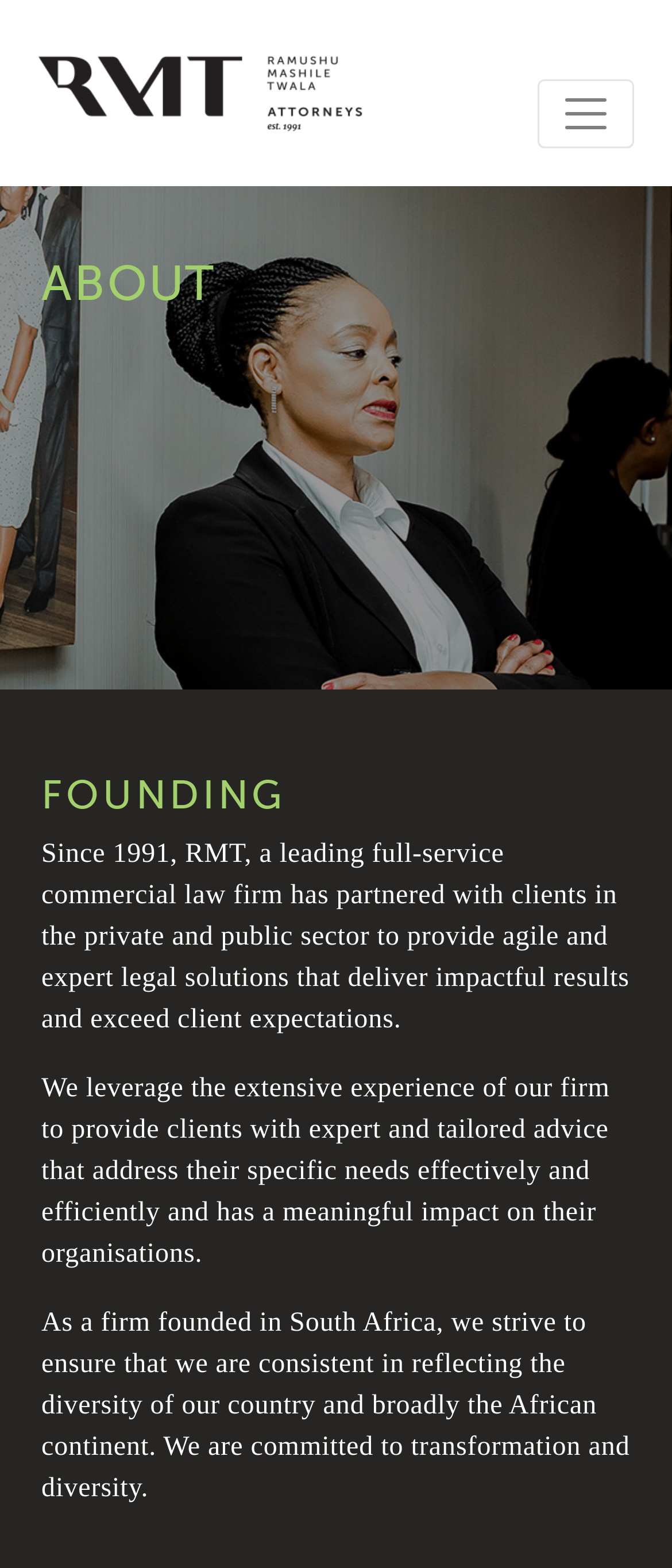What is the law firm committed to?
Examine the webpage screenshot and provide an in-depth answer to the question.

I found the answer by reading the StaticText element that says 'As a firm founded in South Africa, we strive to ensure that we are consistent in reflecting the diversity of our country and broadly the African continent. We are committed to transformation and diversity.'. This text indicates that the law firm is committed to transformation and diversity.